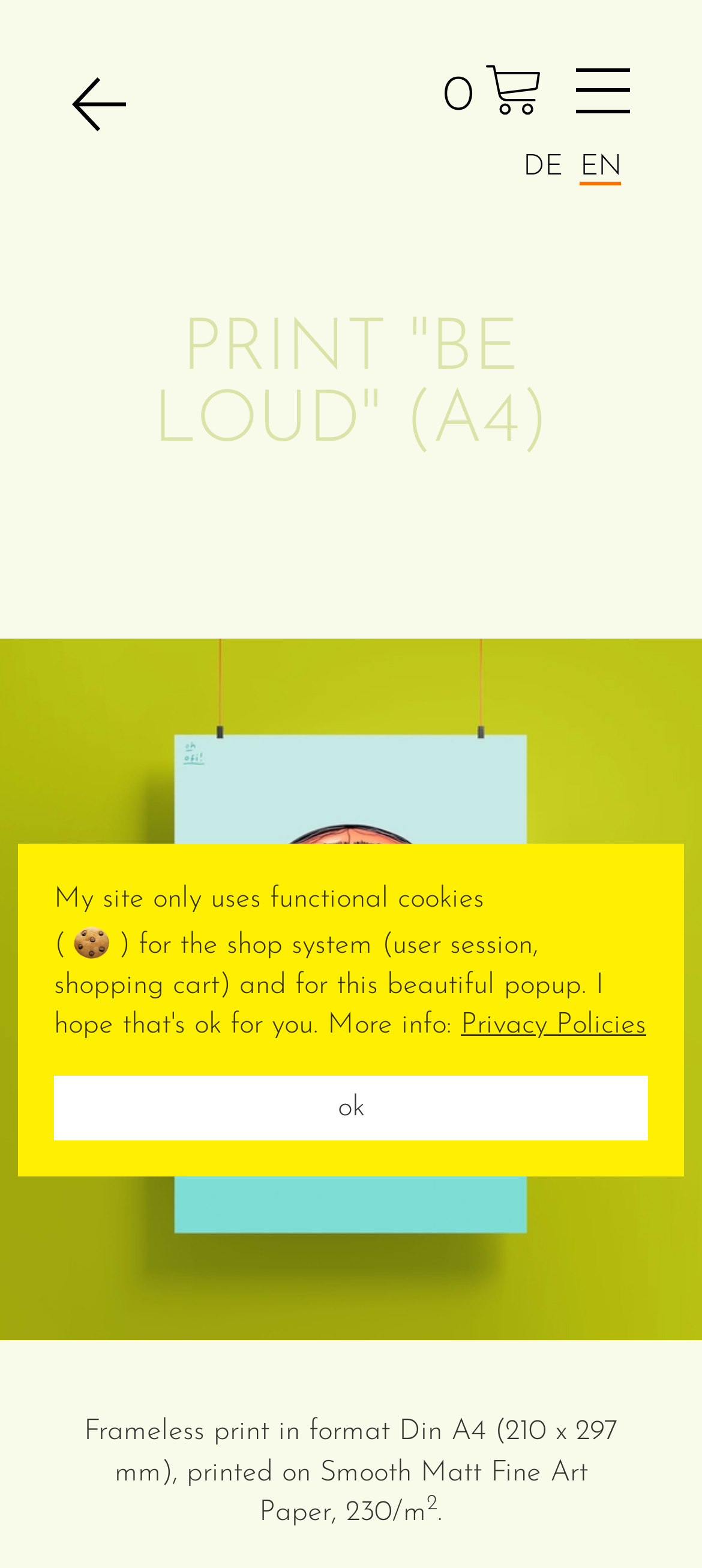Respond to the question below with a concise word or phrase:
What is the size of the print?

210 x 297 mm